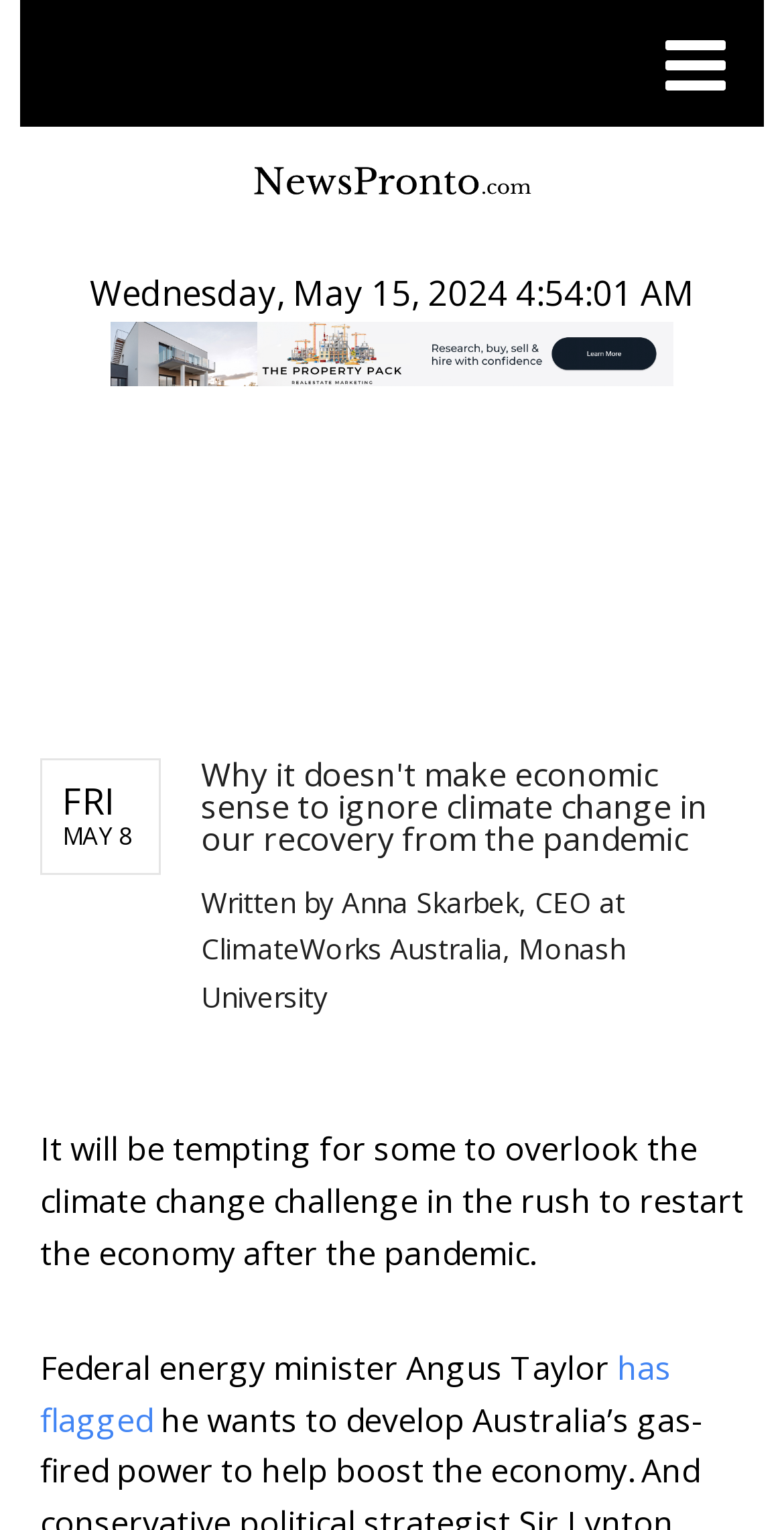Provide the bounding box coordinates of the HTML element this sentence describes: "alt="NewsPronto"".

[0.321, 0.105, 0.679, 0.135]